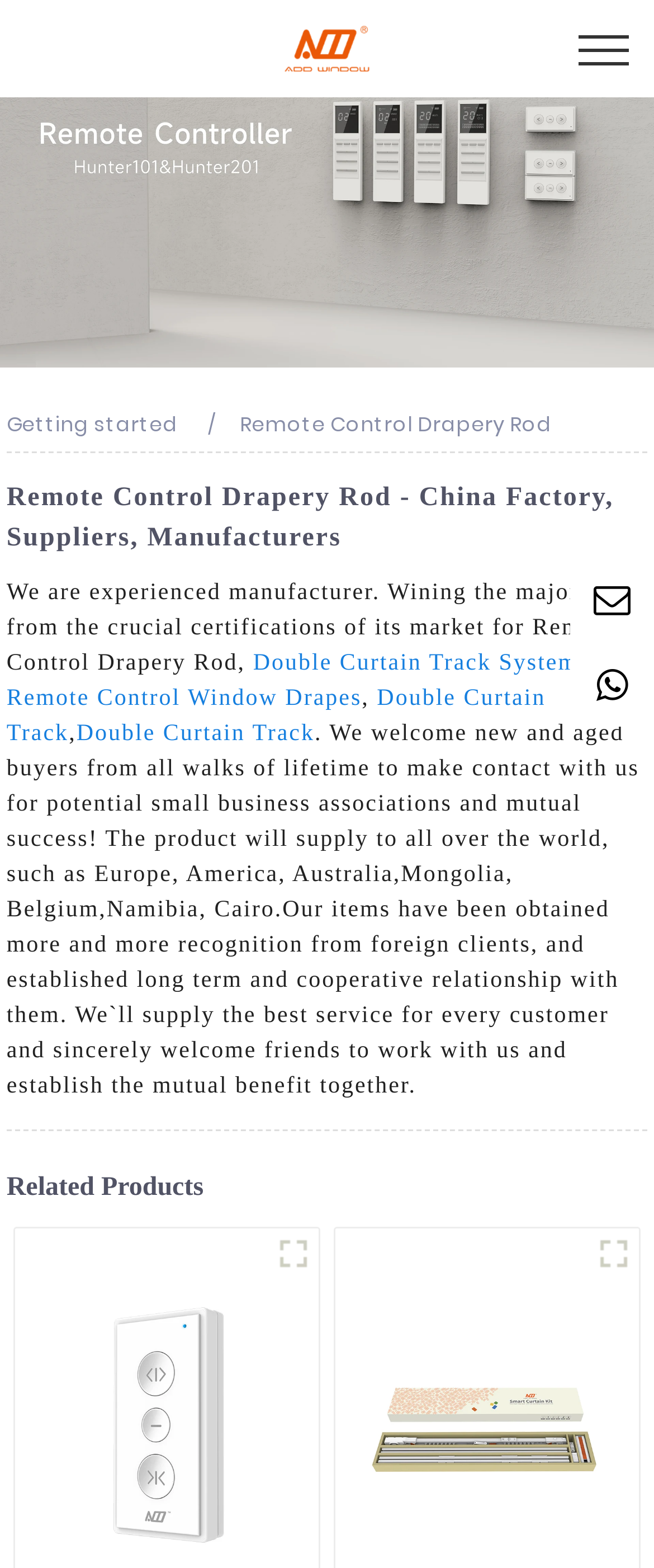Please find the bounding box coordinates of the element's region to be clicked to carry out this instruction: "Learn about Double Curtain Track System".

[0.387, 0.416, 0.884, 0.432]